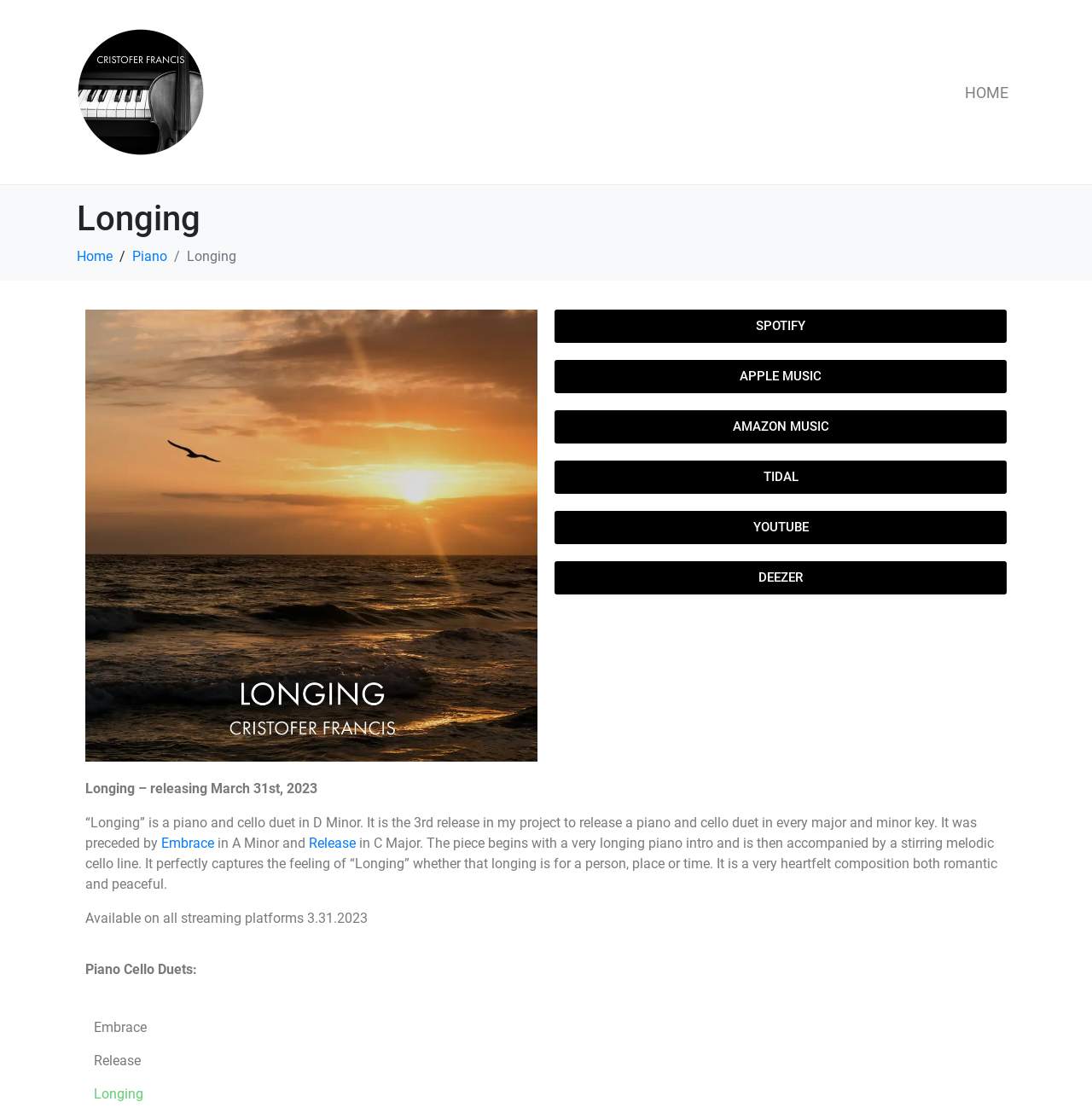For the given element description Amazon Music, determine the bounding box coordinates of the UI element. The coordinates should follow the format (top-left x, top-left y, bottom-right x, bottom-right y) and be within the range of 0 to 1.

[0.508, 0.367, 0.922, 0.396]